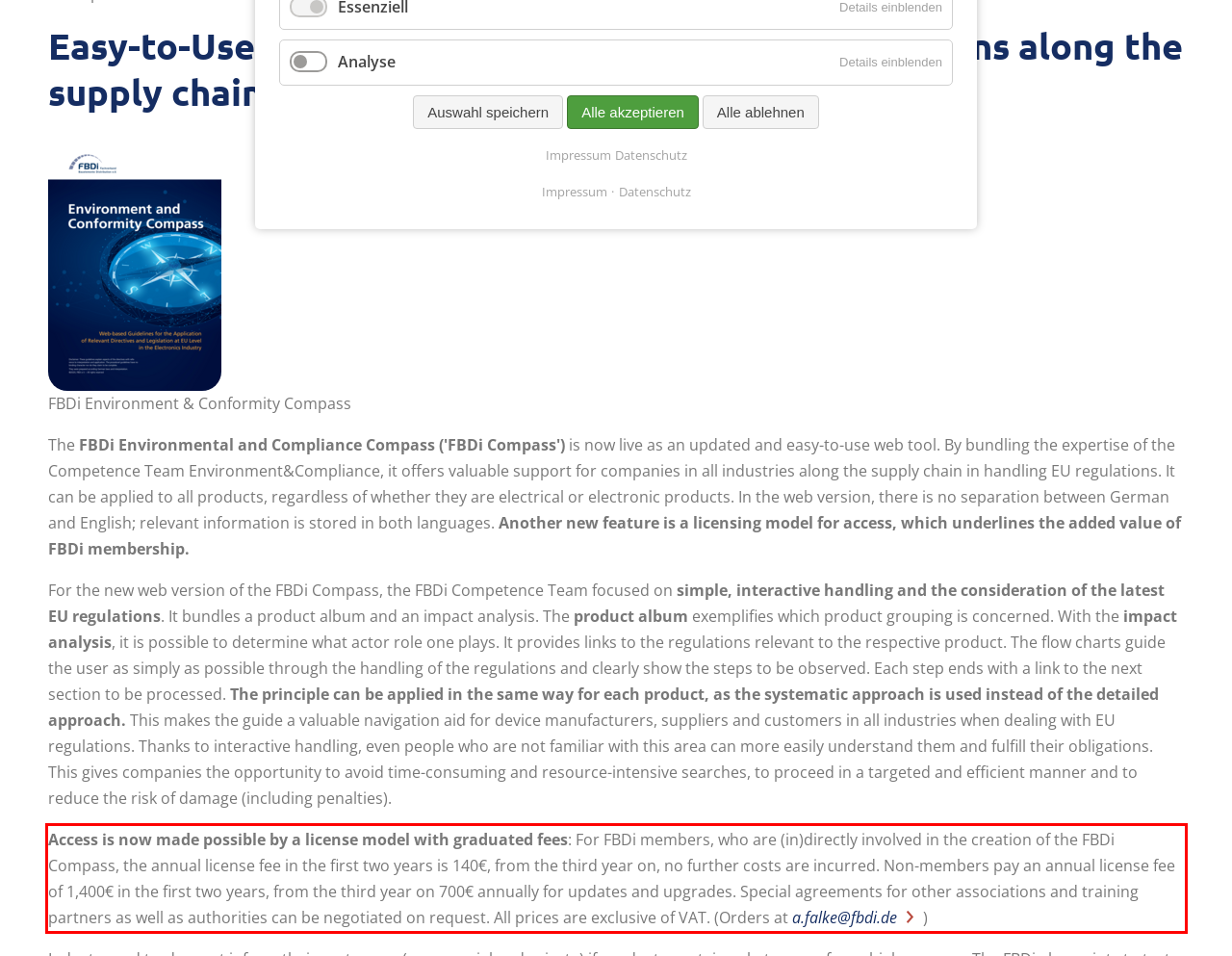Given a screenshot of a webpage, locate the red bounding box and extract the text it encloses.

Access is now made possible by a license model with graduated fees: For FBDi members, who are (in)directly involved in the creation of the FBDi Compass, the annual license fee in the first two years is 140€, from the third year on, no further costs are incurred. Non-members pay an annual license fee of 1,400€ in the first two years, from the third year on 700€ annually for updates and upgrades. Special agreements for other associations and training partners as well as authorities can be negotiated on request. All prices are exclusive of VAT. (Orders at a.falke@fbdi.de)